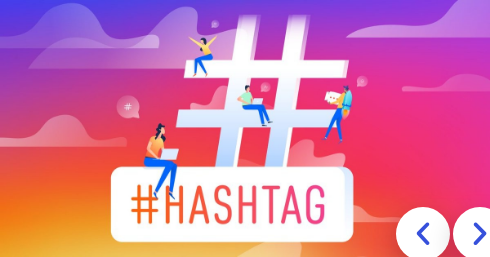Generate a descriptive account of all visible items and actions in the image.

The image creatively illustrates the concept of hashtags, featuring a bold graphic representation of a hashtag symbol in the background. Various stylized characters engage with the hashtag, each showcasing different social media activities, such as texting or sharing content. The prominent hashtag label at the bottom emphasizes its significance in social media communication. A vibrant gradient of orange and purple fills the backdrop, enhancing the modern and dynamic feel of the design. This visual aligns with the theme of the article, which highlights "5 Best Instagram Hashtag Generator Tools," reflecting the importance of effective hashtag usage for boosting engagement on platforms like Instagram.